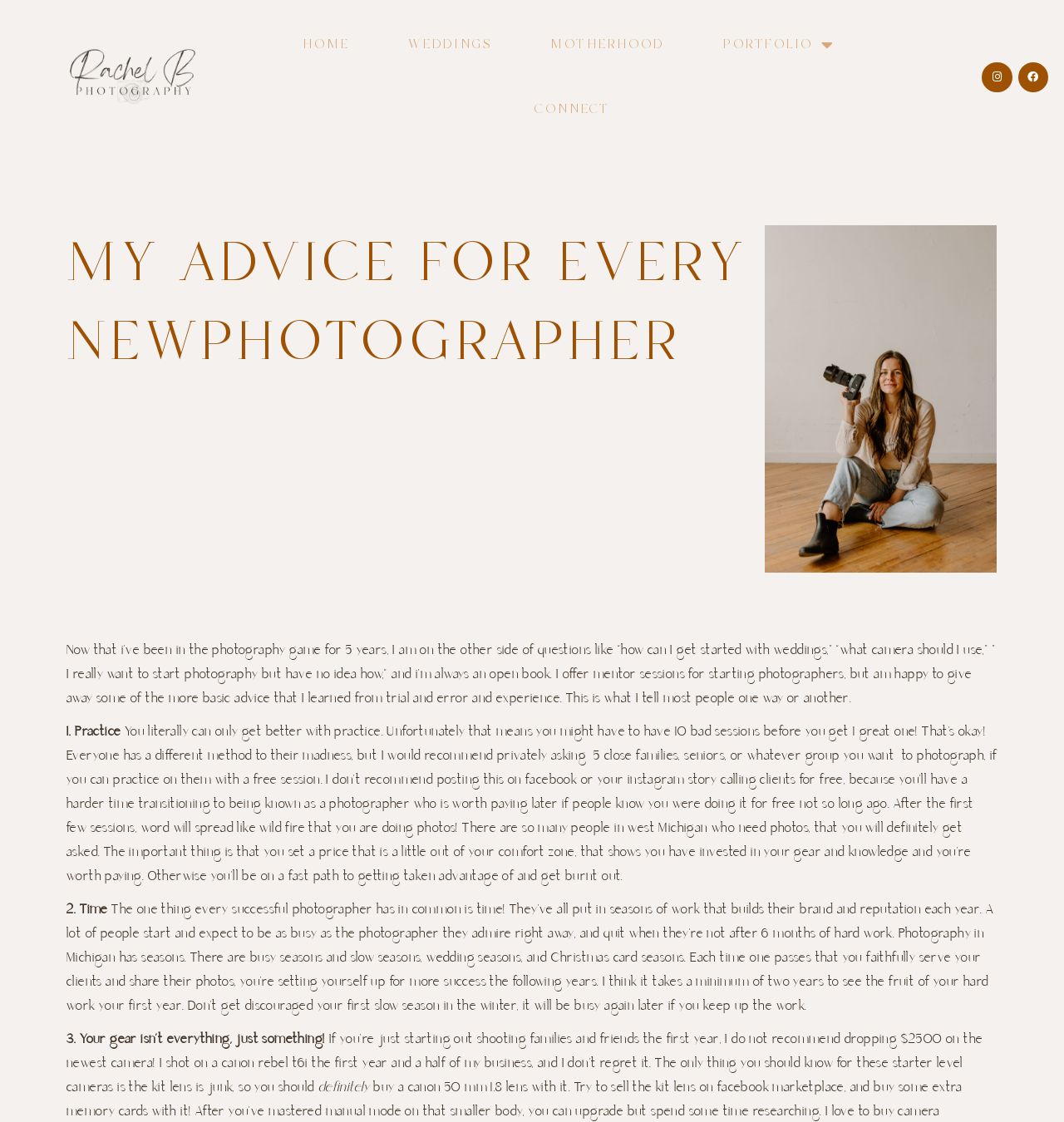What is the photographer's advice for new photographers?
Please describe in detail the information shown in the image to answer the question.

The photographer advises new photographers to practice, which means taking free sessions with close families or friends to gain experience. They also emphasize the importance of time, as building a brand and reputation takes seasons of work. Additionally, they suggest that gear is not everything, and it's possible to start with a starter-level camera.